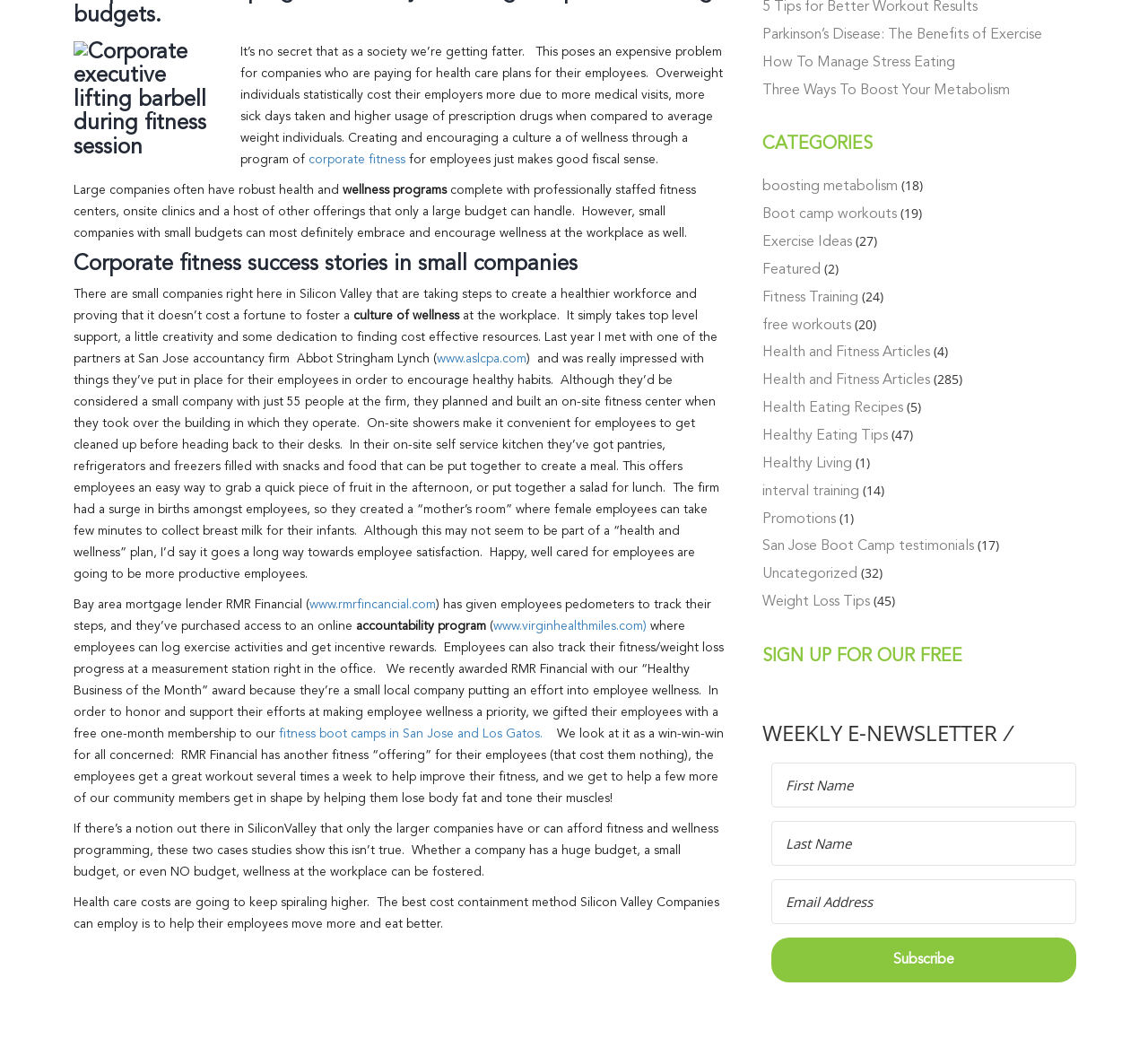Given the element description aria-label="Email Address" name="email_address" placeholder="Email Address", predict the bounding box coordinates for the UI element in the webpage screenshot. The format should be (top-left x, top-left y, bottom-right x, bottom-right y), and the values should be between 0 and 1.

[0.672, 0.84, 0.938, 0.883]